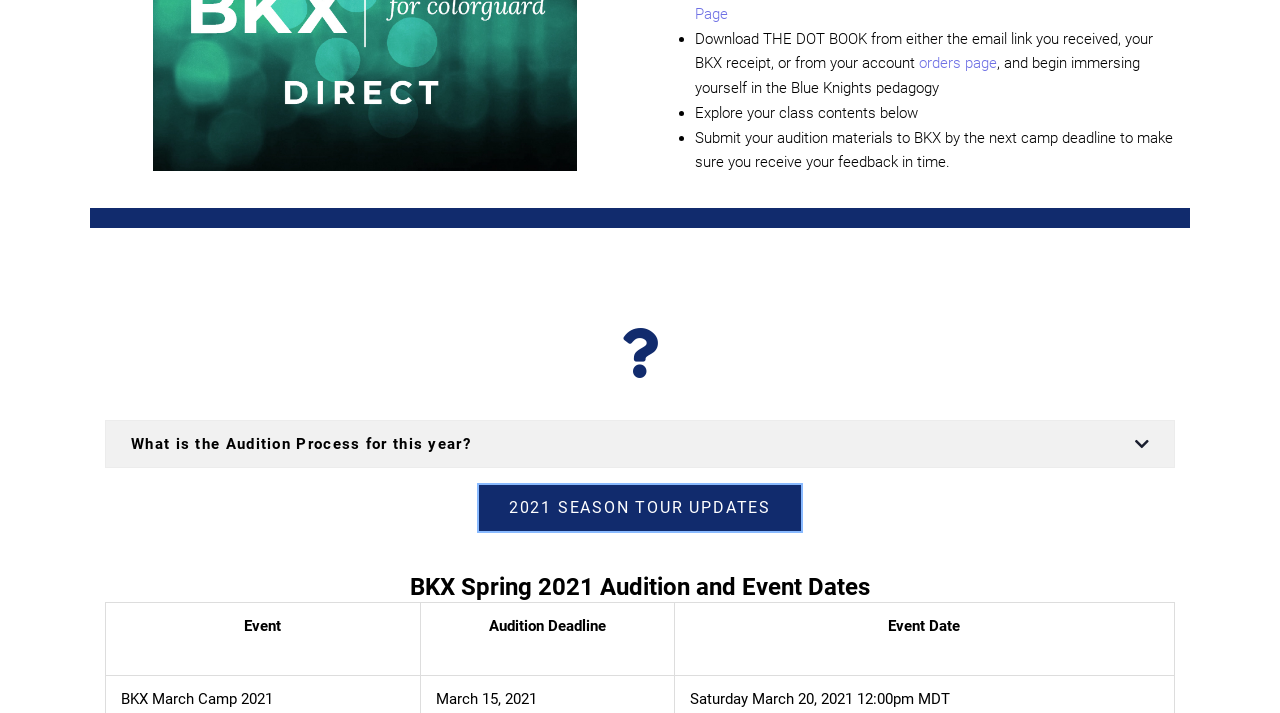Given the description: "2021 Season Tour Updates", determine the bounding box coordinates of the UI element. The coordinates should be formatted as four float numbers between 0 and 1, [left, top, right, bottom].

[0.373, 0.678, 0.627, 0.748]